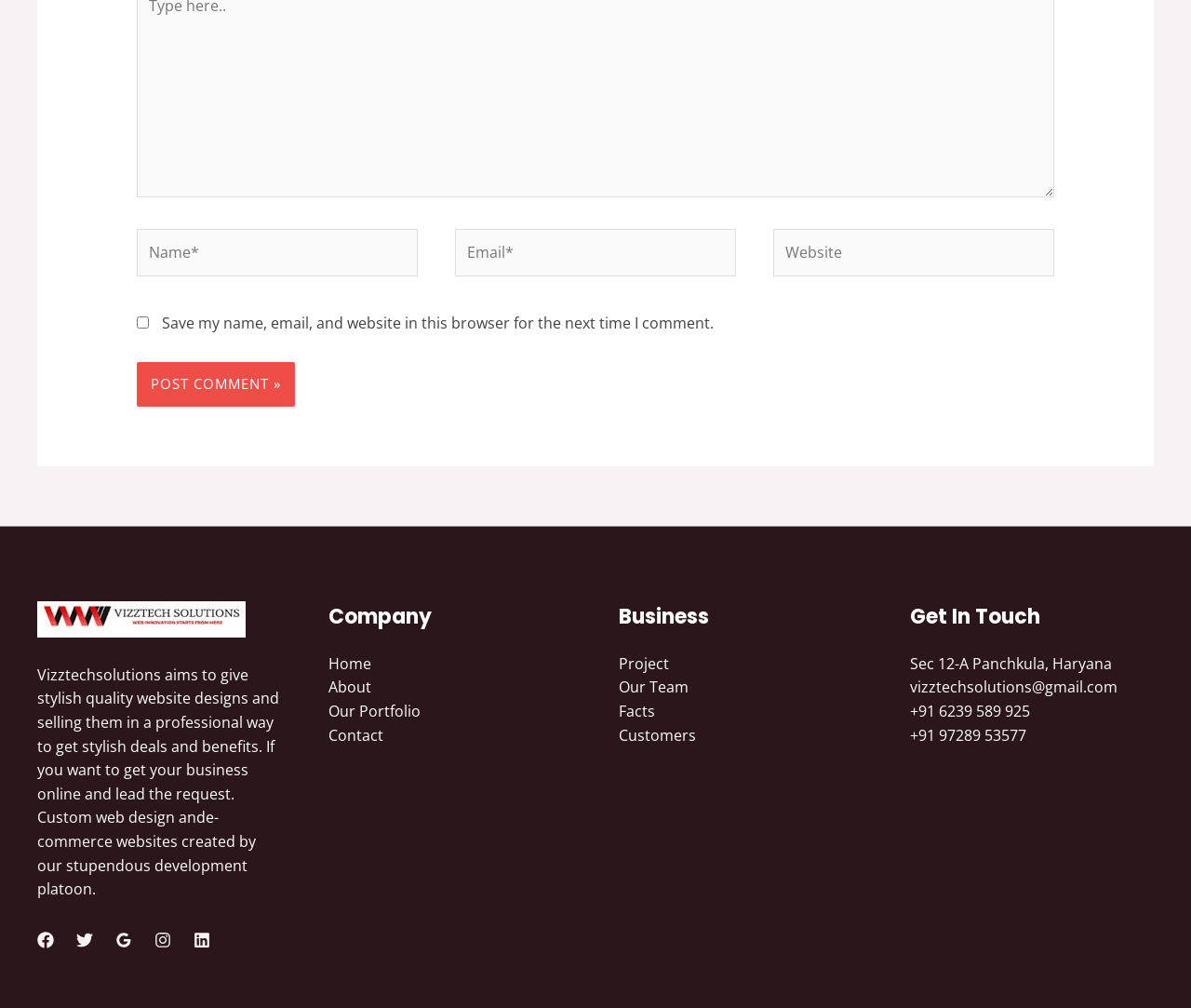Carefully examine the image and provide an in-depth answer to the question: How many social media links are in the footer?

In the footer section, there are five social media links: Facebook, Twitter, Google, Instagram, and Linkedin. Each link has an associated image icon.